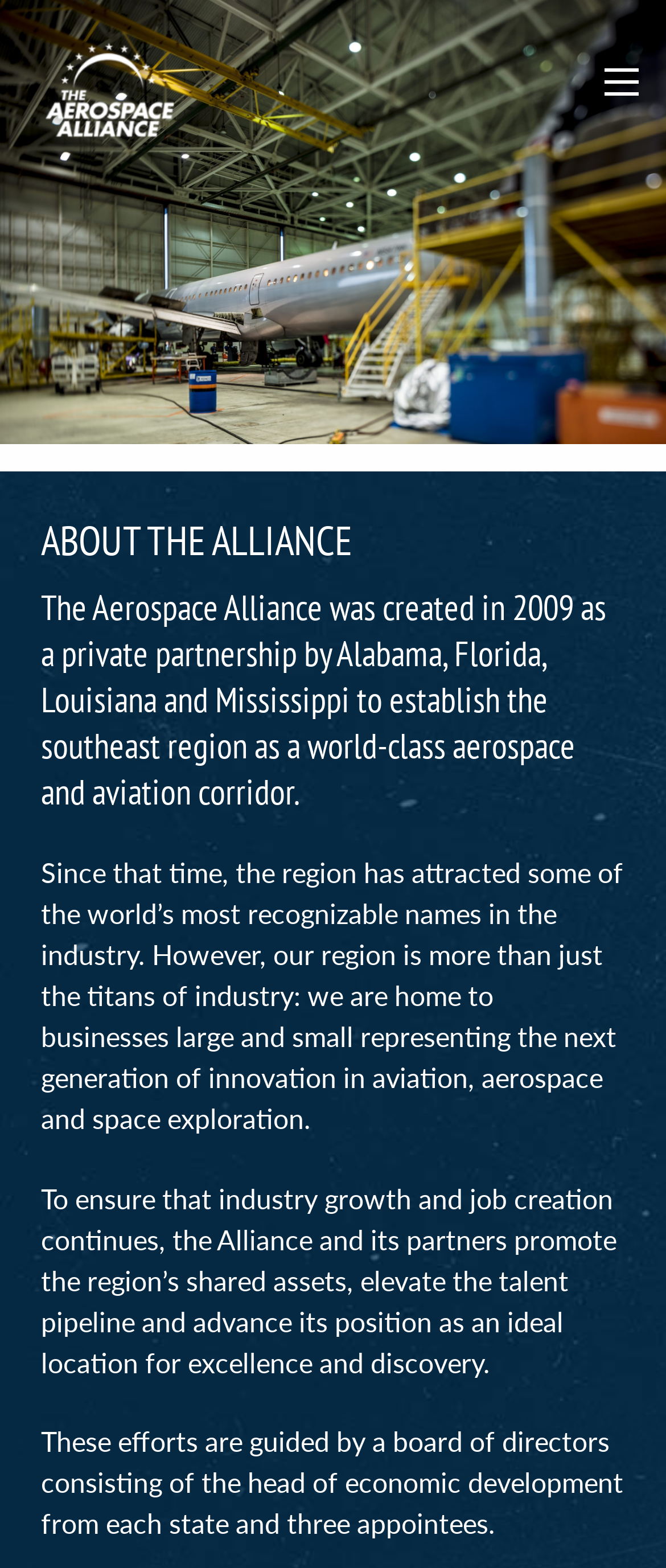What is the role of the board of directors?
Please respond to the question with a detailed and well-explained answer.

The webpage states that the efforts of the Aerospace Alliance are guided by a board of directors consisting of the head of economic development from each state and three appointees, implying that the board plays a guiding role in the Alliance's activities.